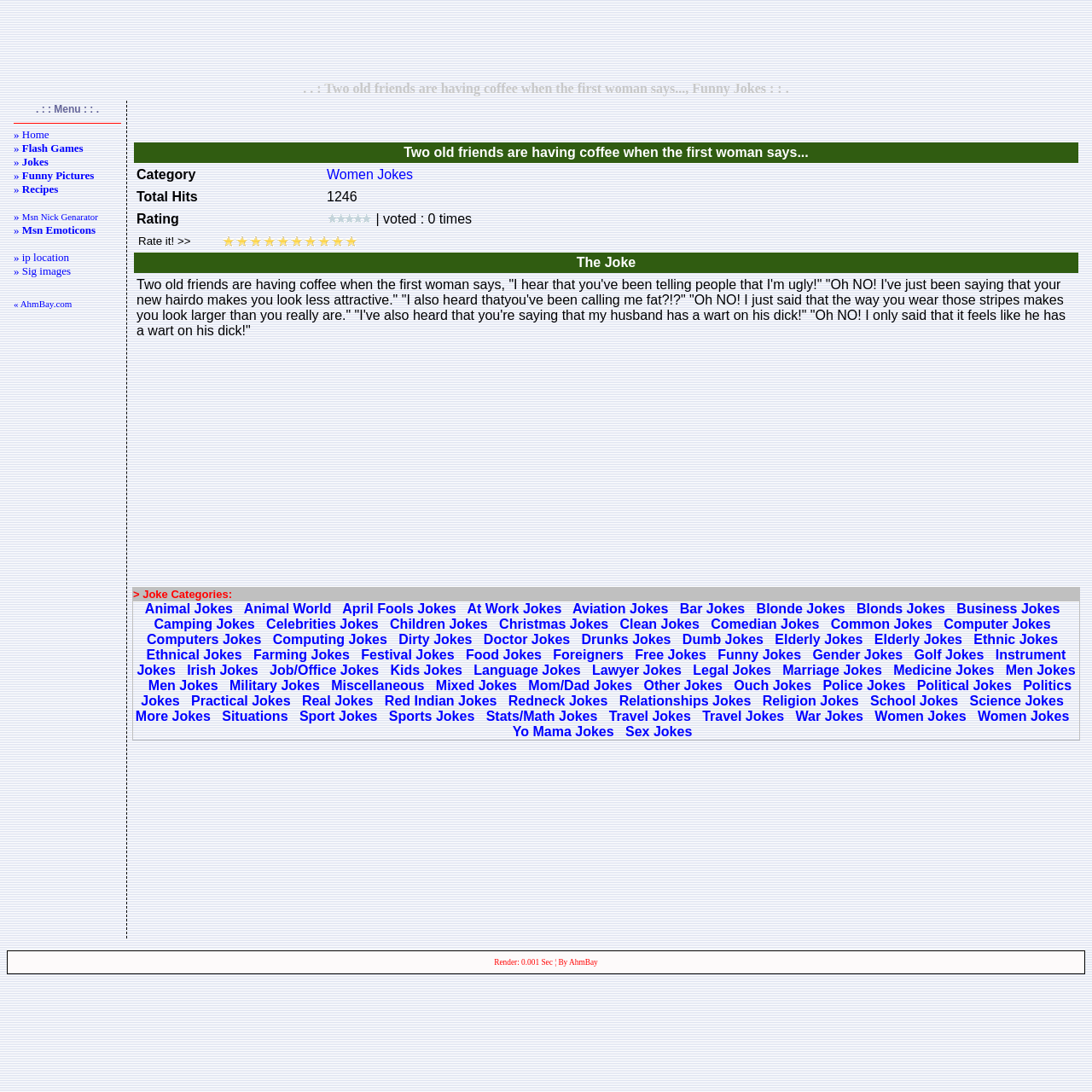Answer this question in one word or a short phrase: Is there a menu on the webpage?

Yes